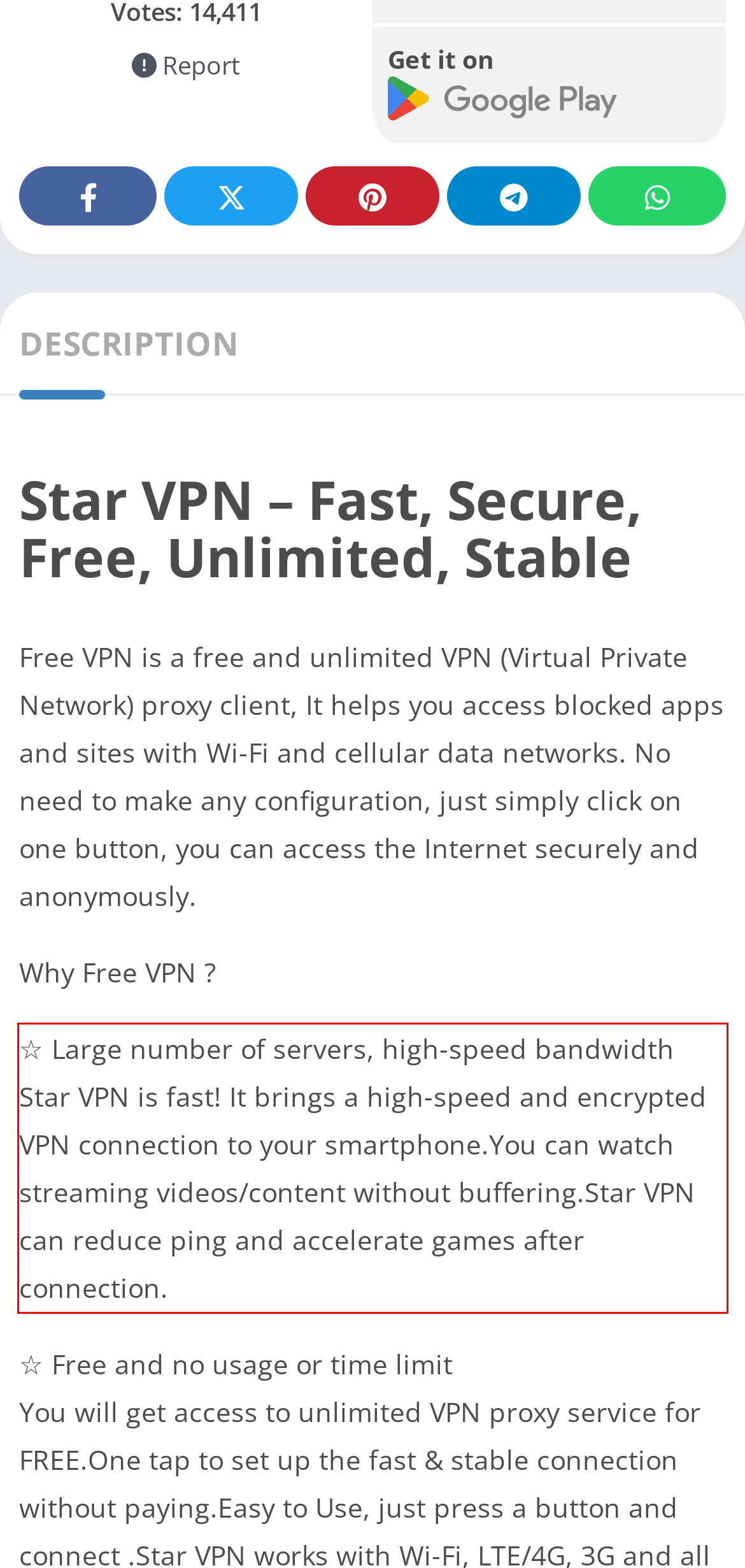You are presented with a screenshot containing a red rectangle. Extract the text found inside this red bounding box.

☆ Large number of servers, high-speed bandwidth Star VPN is fast! It brings a high-speed and encrypted VPN connection to your smartphone.You can watch streaming videos/content without buffering.Star VPN can reduce ping and accelerate games after connection.